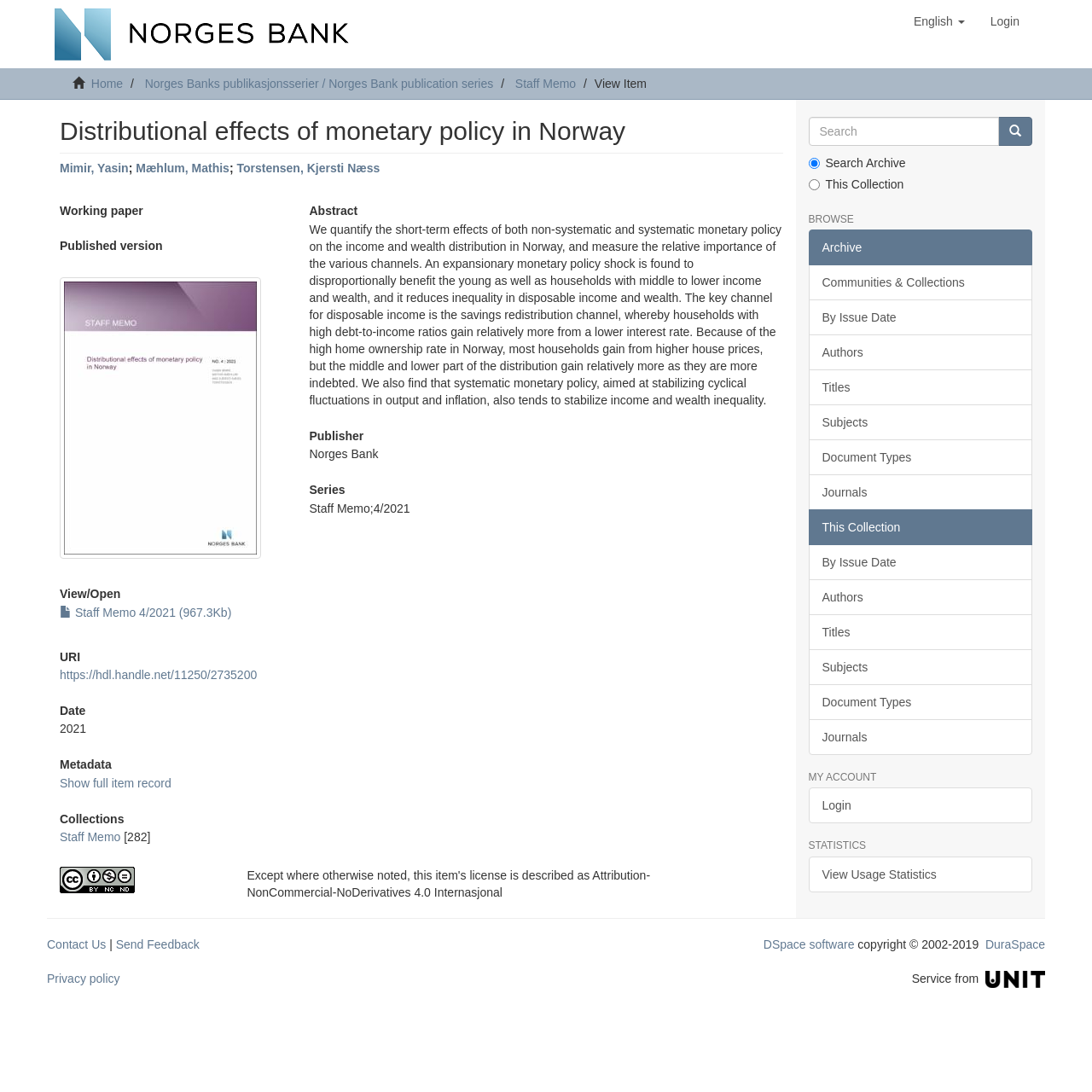Find the bounding box of the web element that fits this description: "Subjects".

[0.74, 0.595, 0.945, 0.627]